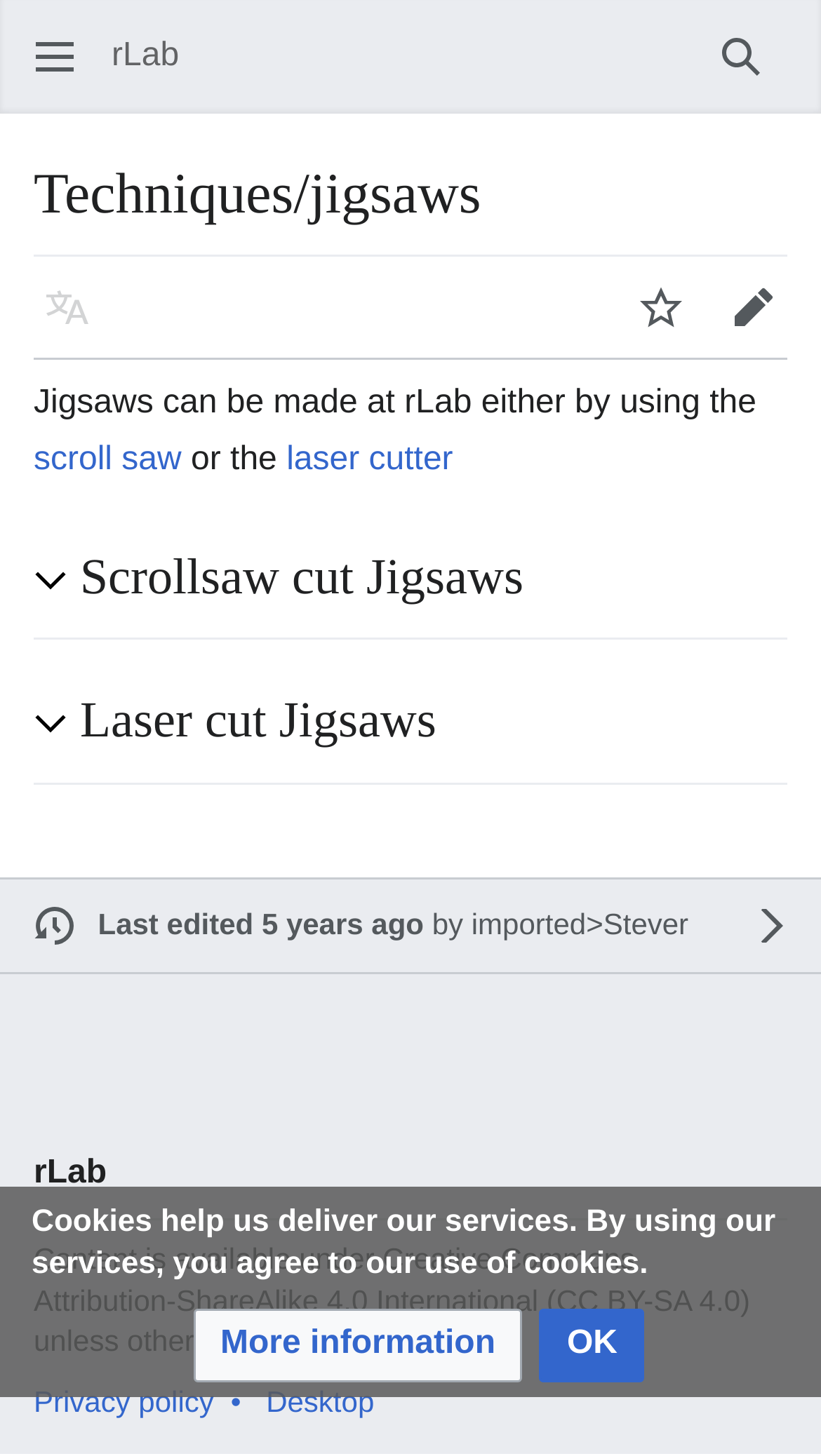Please locate the bounding box coordinates of the element that should be clicked to achieve the given instruction: "Click the Edit button".

[0.862, 0.18, 0.974, 0.243]